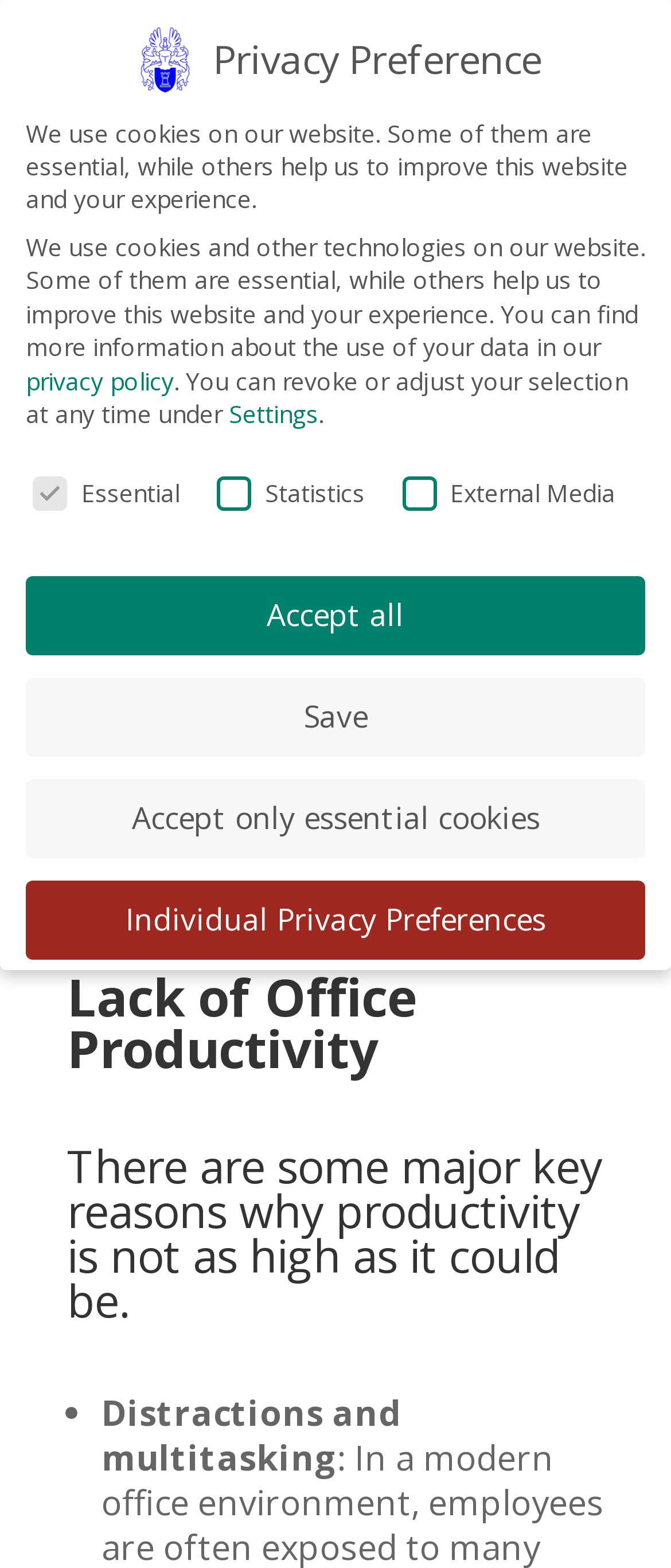Identify the title of the webpage and provide its text content.

IT DOESN'T HAVE TO BE LIKE THIS!